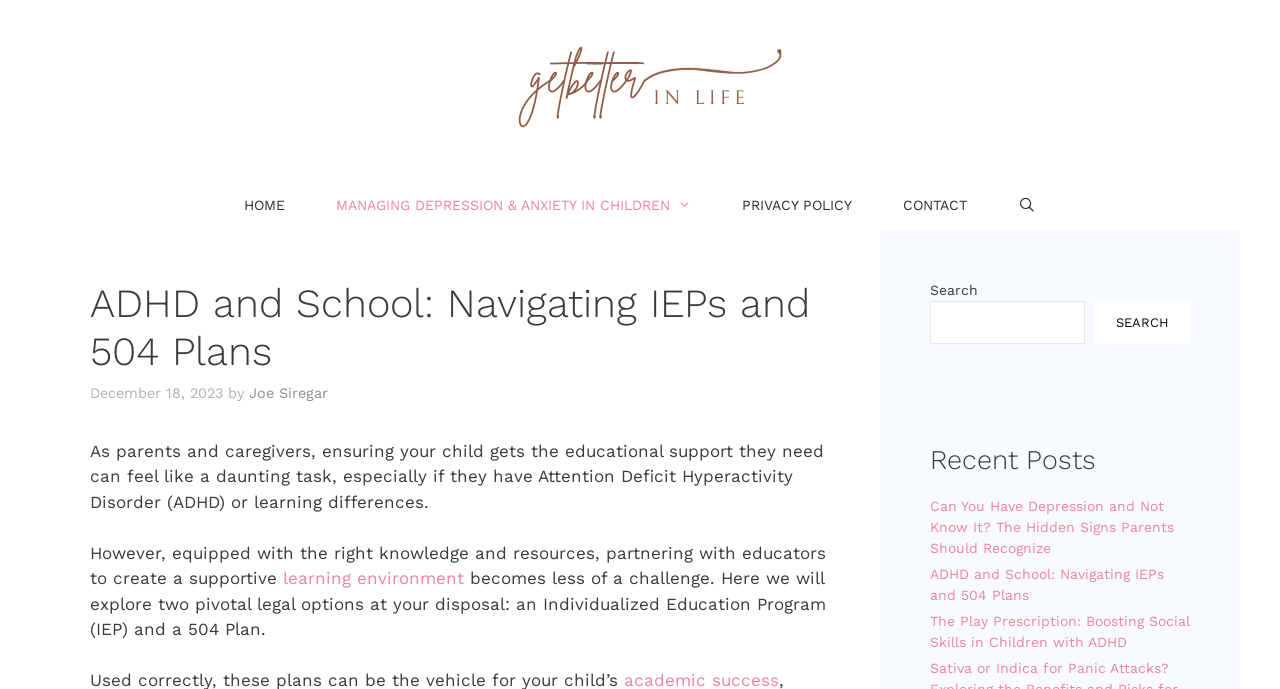From the screenshot, find the bounding box of the UI element matching this description: "learning environment". Supply the bounding box coordinates in the form [left, top, right, bottom], each a float between 0 and 1.

[0.221, 0.825, 0.362, 0.854]